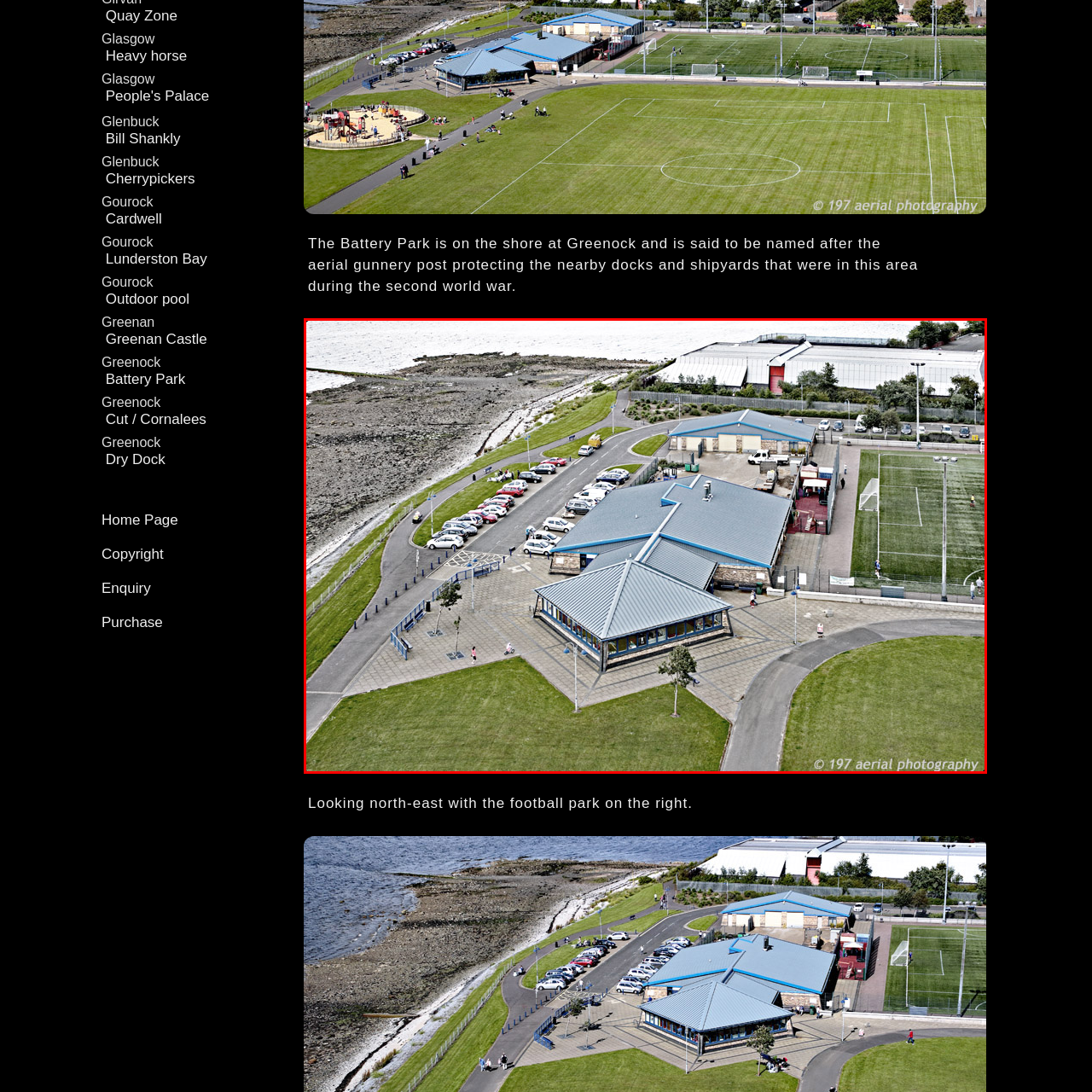Pay attention to the area highlighted by the red boundary and answer the question with a single word or short phrase: 
What is adjacent to the building?

Soccer field